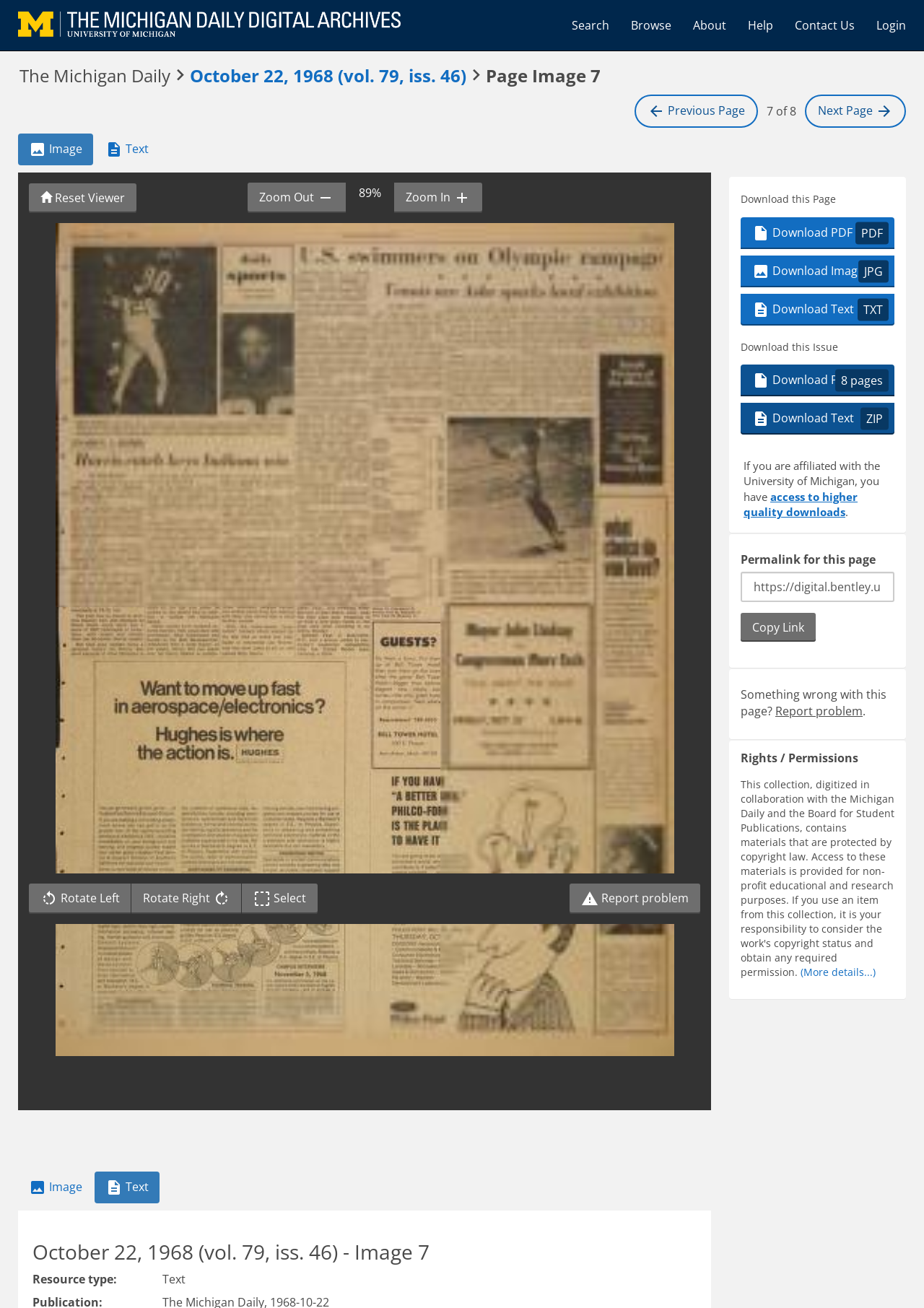What is the issue number of the publication?
Provide a detailed answer to the question using information from the image.

The issue number of the publication can be determined by looking at the heading 'The Michigan Daily October 22, 1968 (vol. 79, iss. 46) Page Image 7', which indicates that the issue number is 46.